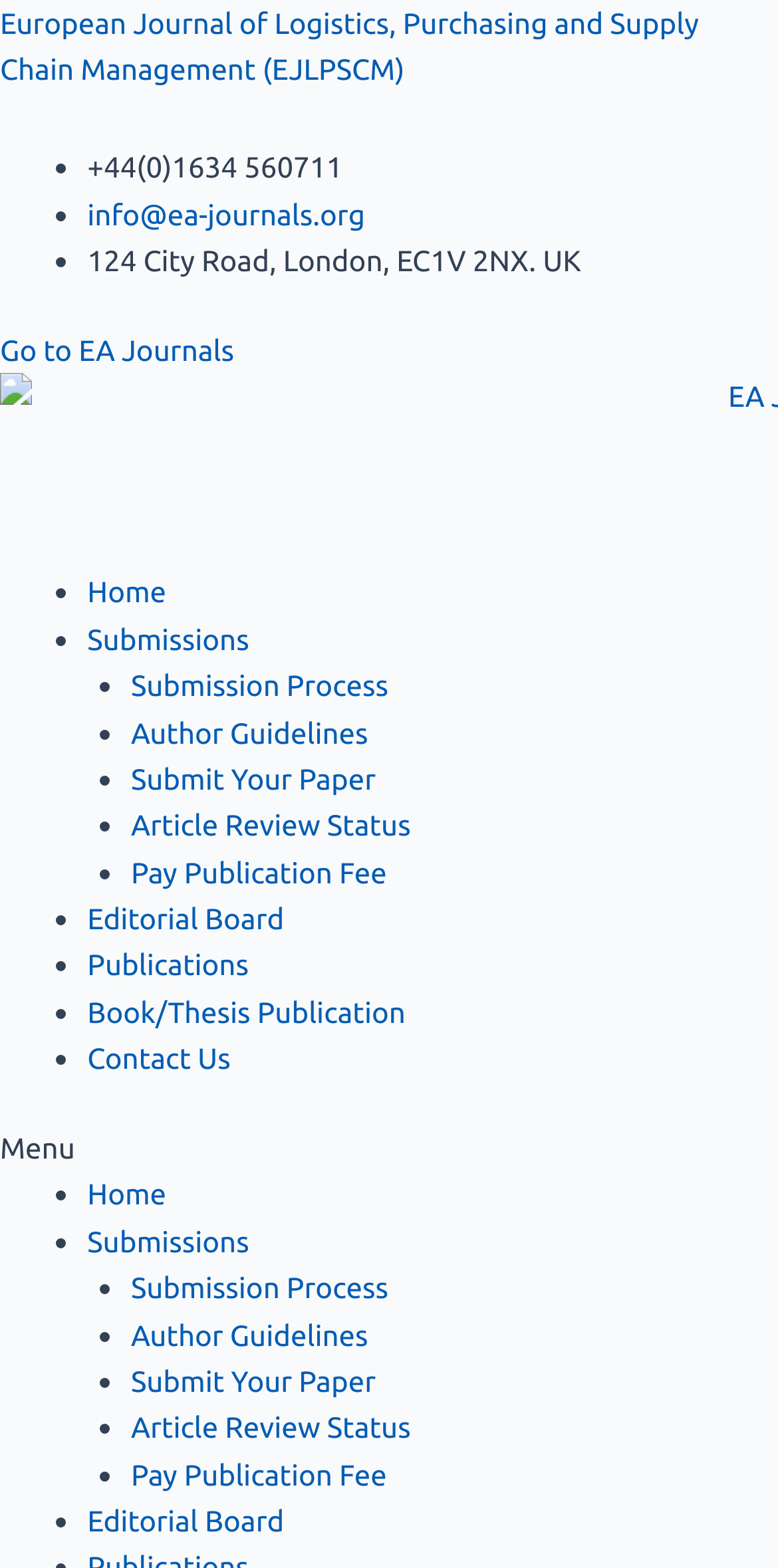Indicate the bounding box coordinates of the element that needs to be clicked to satisfy the following instruction: "Contact the journal via phone". The coordinates should be four float numbers between 0 and 1, i.e., [left, top, right, bottom].

[0.112, 0.096, 0.44, 0.117]